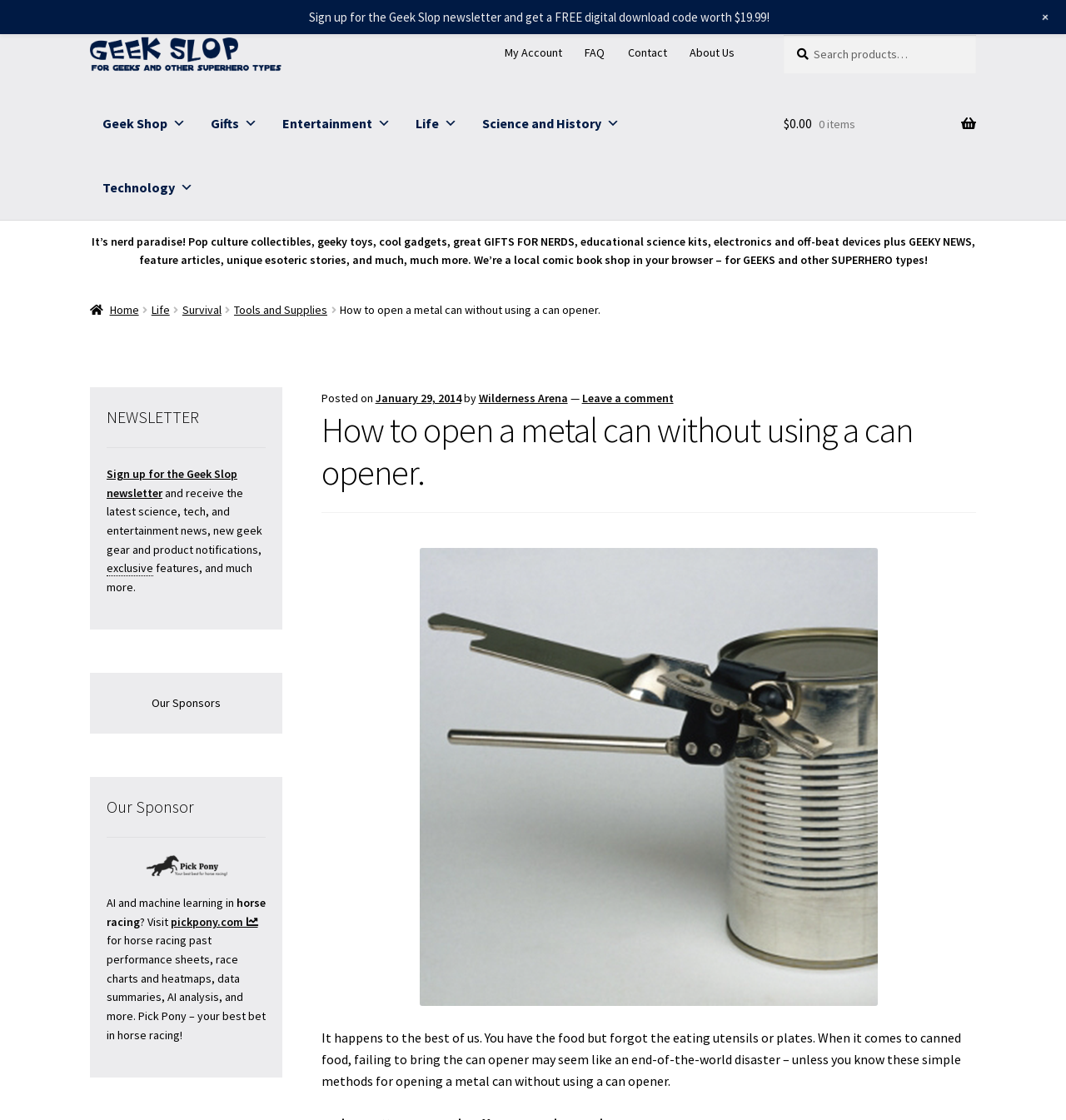Please find the bounding box coordinates of the section that needs to be clicked to achieve this instruction: "Explore Entertainment".

[0.253, 0.082, 0.378, 0.139]